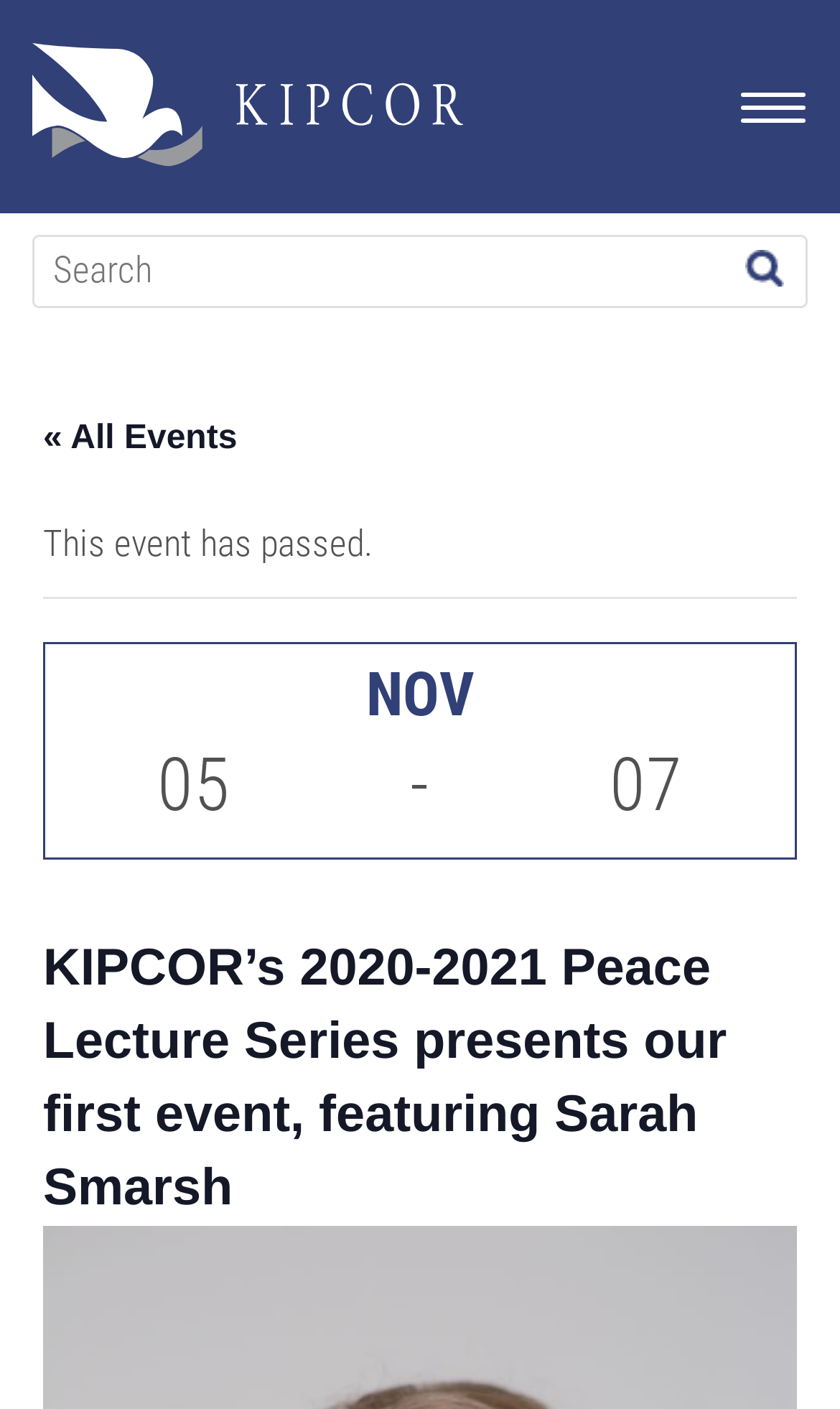Respond to the following question using a concise word or phrase: 
What is the purpose of the button at the top right corner?

Toggle navigation